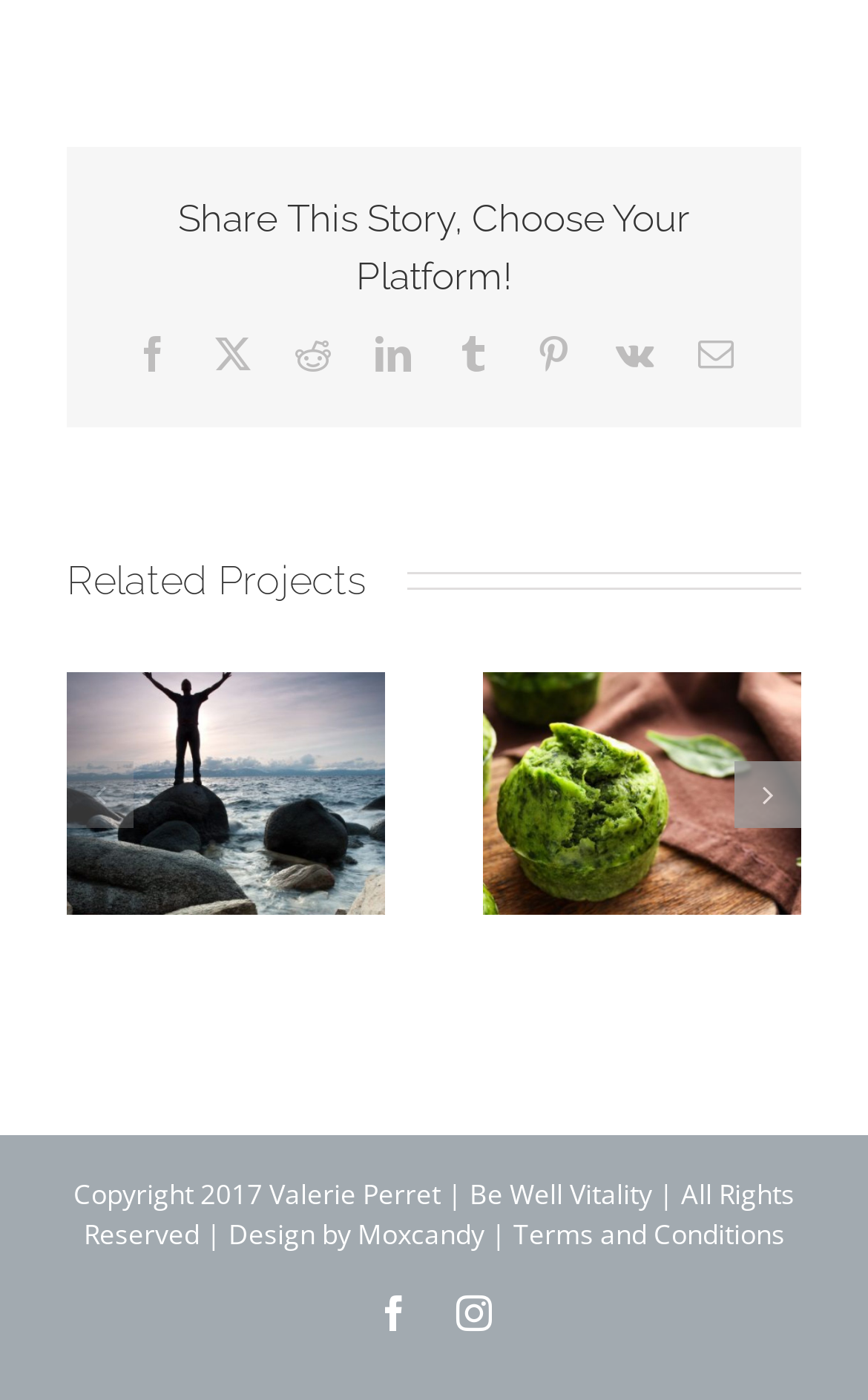What is the name of the designer of the webpage?
Based on the image, please offer an in-depth response to the question.

I looked at the footer section of the webpage and found the text 'Design by Moxcandy'.